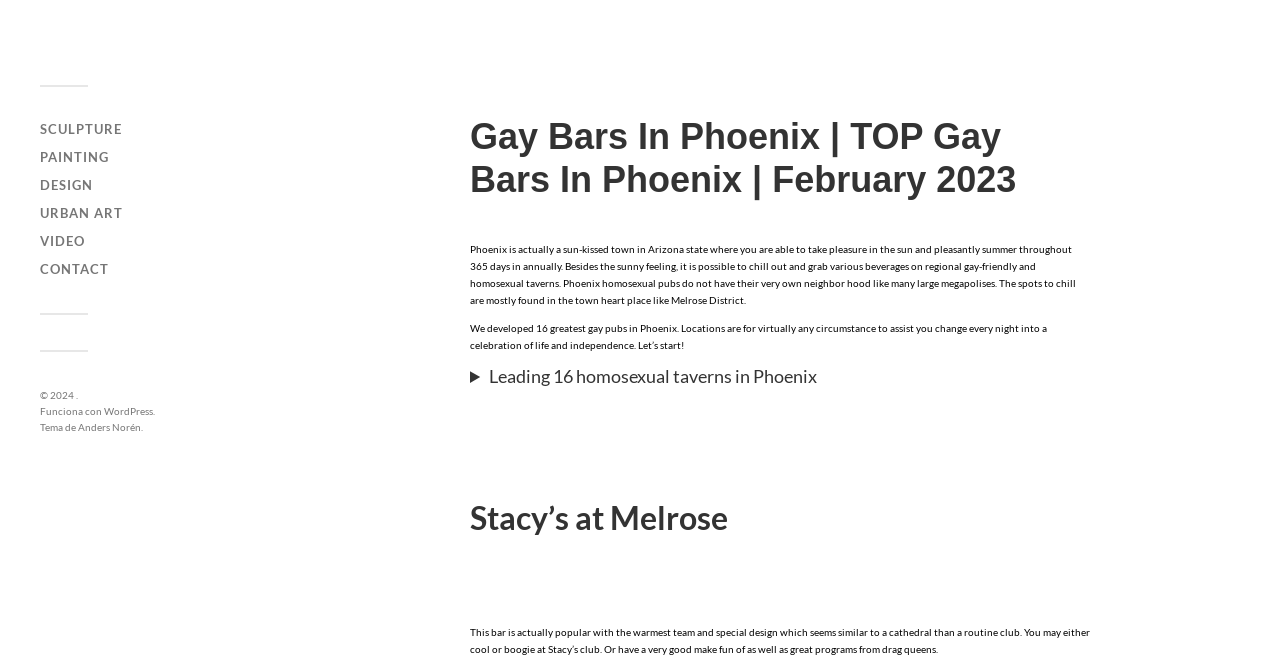Extract the bounding box coordinates for the HTML element that matches this description: "Anders Norén". The coordinates should be four float numbers between 0 and 1, i.e., [left, top, right, bottom].

[0.061, 0.631, 0.11, 0.649]